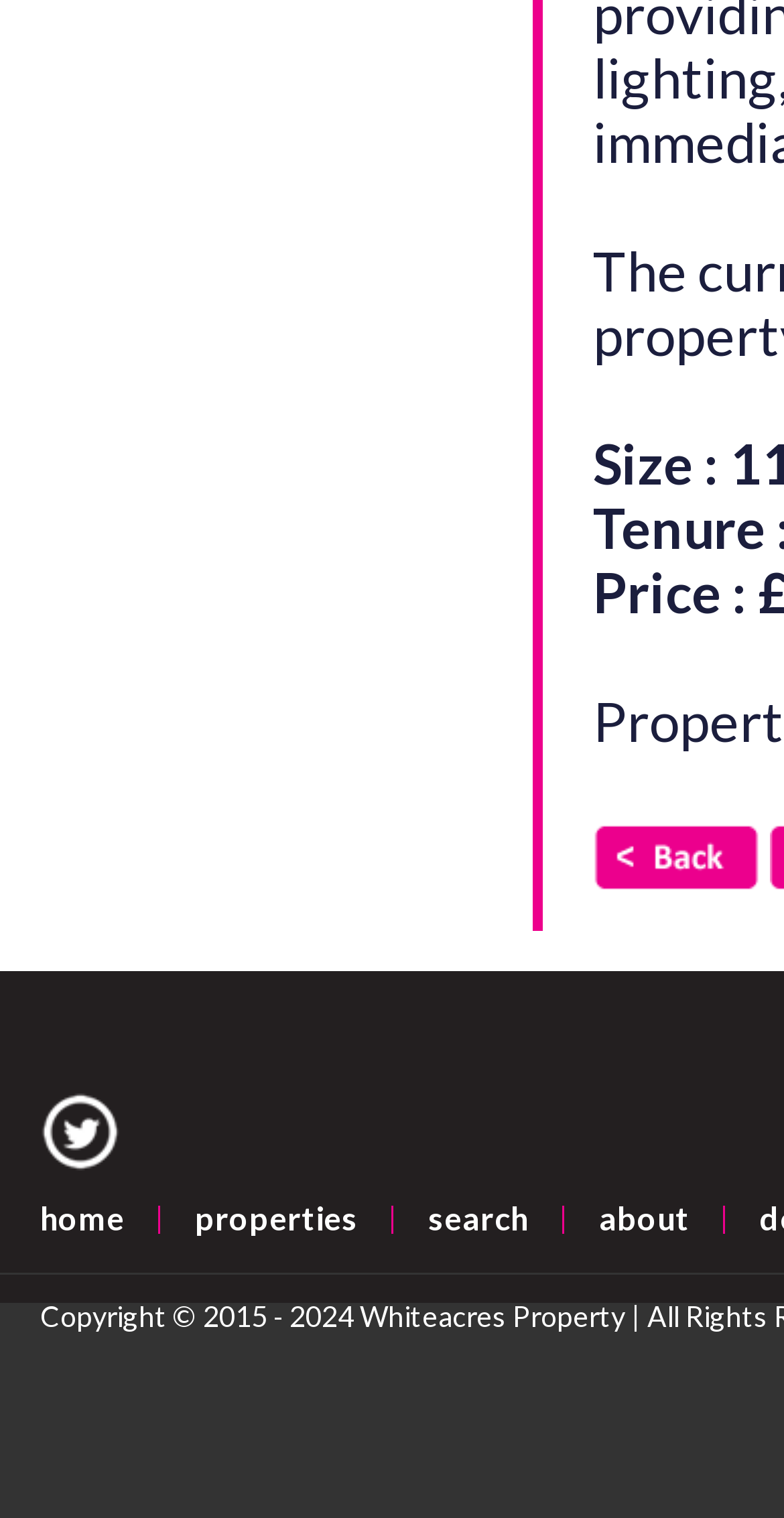Please find the bounding box for the following UI element description. Provide the coordinates in (top-left x, top-left y, bottom-right x, bottom-right y) format, with values between 0 and 1: home

[0.051, 0.793, 0.197, 0.812]